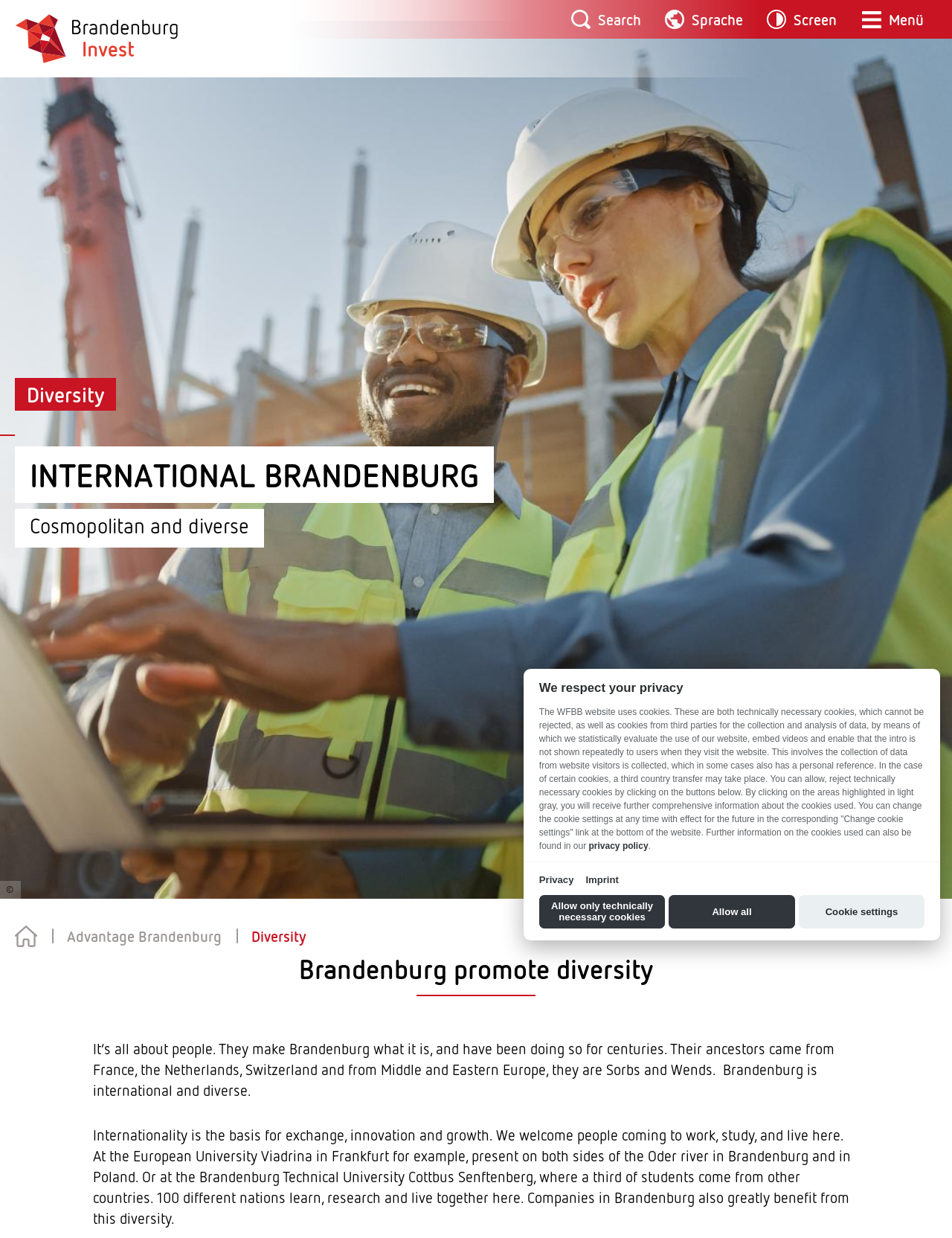Find the bounding box coordinates for the UI element whose description is: "name="search_api_fulltext"". The coordinates should be four float numbers between 0 and 1, in the format [left, top, right, bottom].

[0.165, 0.04, 0.835, 0.08]